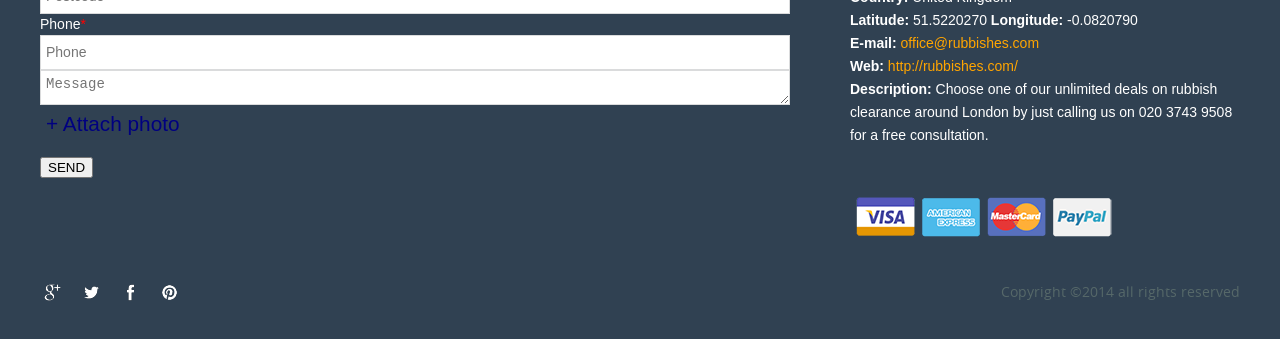Please find the bounding box coordinates of the section that needs to be clicked to achieve this instruction: "Enter phone number".

[0.031, 0.102, 0.617, 0.206]